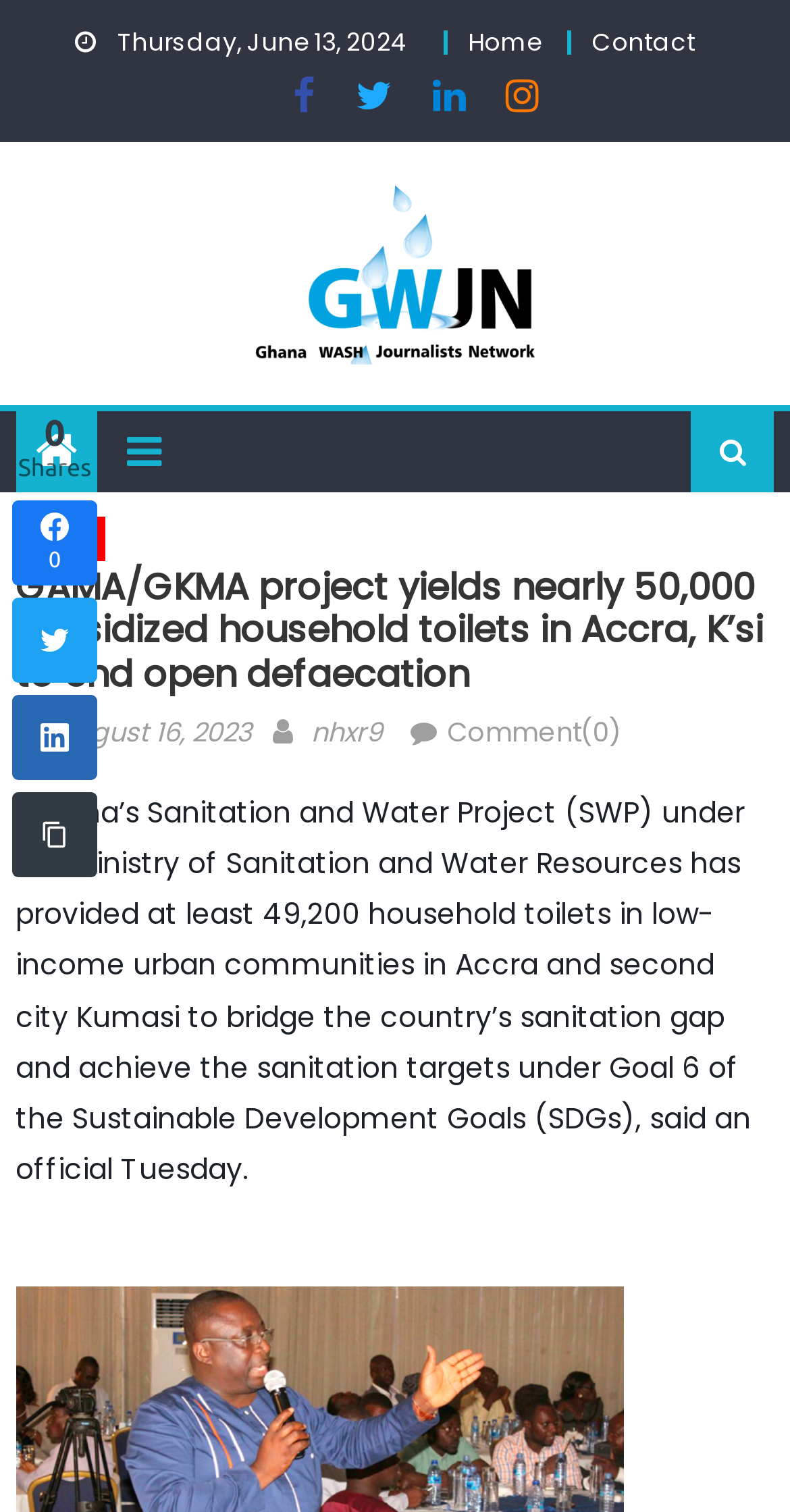Extract the bounding box coordinates for the UI element described by the text: "parent_node: Instagram". The coordinates should be in the form of [left, top, right, bottom] with values between 0 and 1.

[0.015, 0.524, 0.123, 0.581]